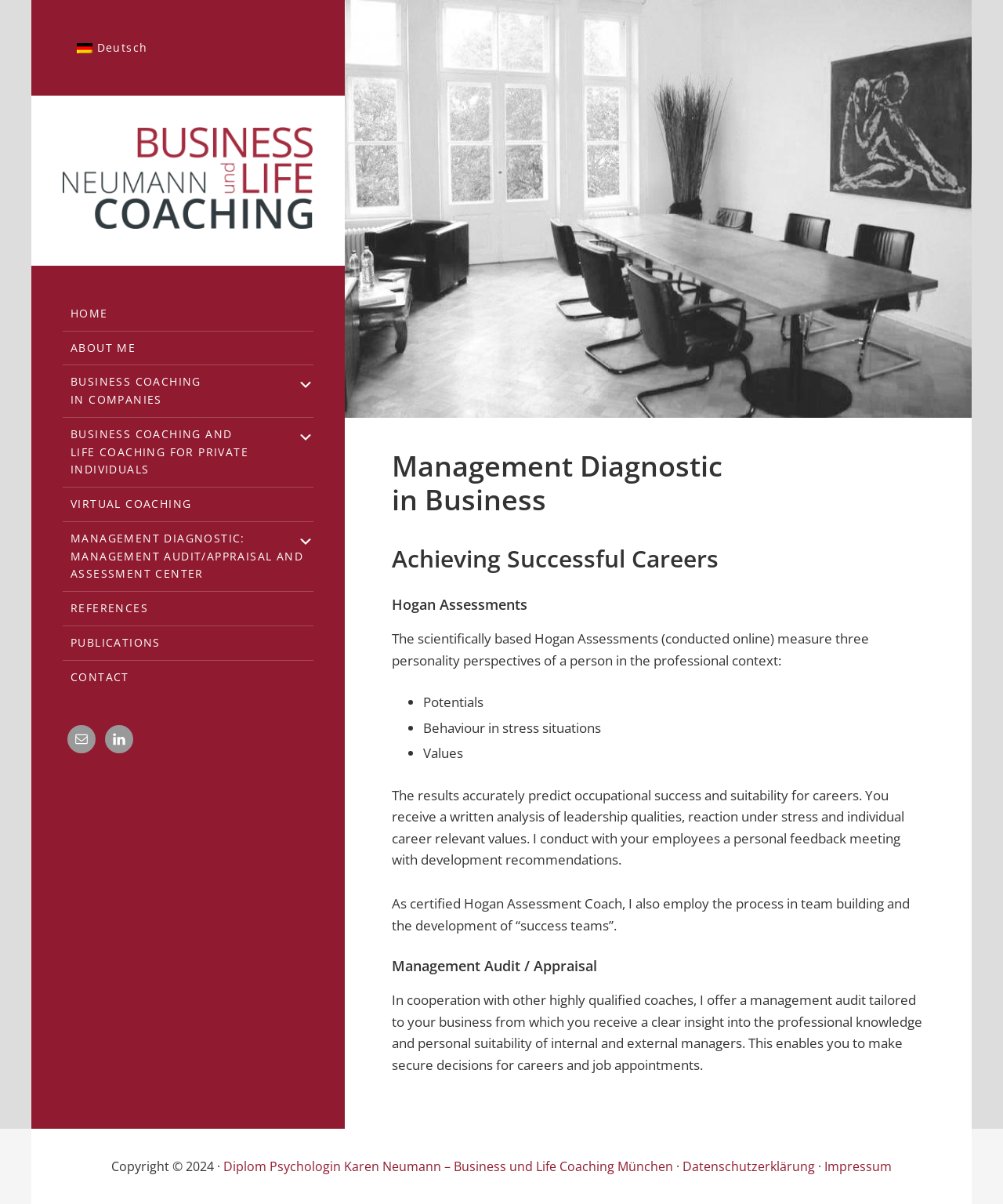Describe in detail what you see on the webpage.

The webpage is about management diagnostics and business coaching services offered by a certified coach, Karen Neumann. At the top left corner, there are three "Skip to" links for main content, primary sidebar, and footer. 

On the left side, there is a primary sidebar with a logo, language selection, and a list of navigation links, including "HOME", "ABOUT ME", "BUSINESS COACHING IN COMPANIES", and others. Below the navigation links, there are social media links, including "Email" and "LinkedIn".

The main content area is on the right side, which starts with a header section that includes the title "Management Diagnostic in Business". Below the header, there are three headings: "Management Diagnostic in Business", "Achieving Successful Careers", and "Hogan Assessments". 

The main content area is divided into sections, each describing a specific service or assessment. The first section explains Hogan Assessments, which measure three personality perspectives of a person in a professional context: Potentials, Behaviour in stress situations, and Values. The results of the assessment accurately predict occupational success and suitability for careers.

The next section describes the Management Audit/Appraisal service, which provides a clear insight into the professional knowledge and personal suitability of internal and external managers. This enables businesses to make secure decisions for careers and job appointments.

At the bottom of the page, there is a footer section with copyright information, a link to the coach's website, and links to the privacy policy and imprint.